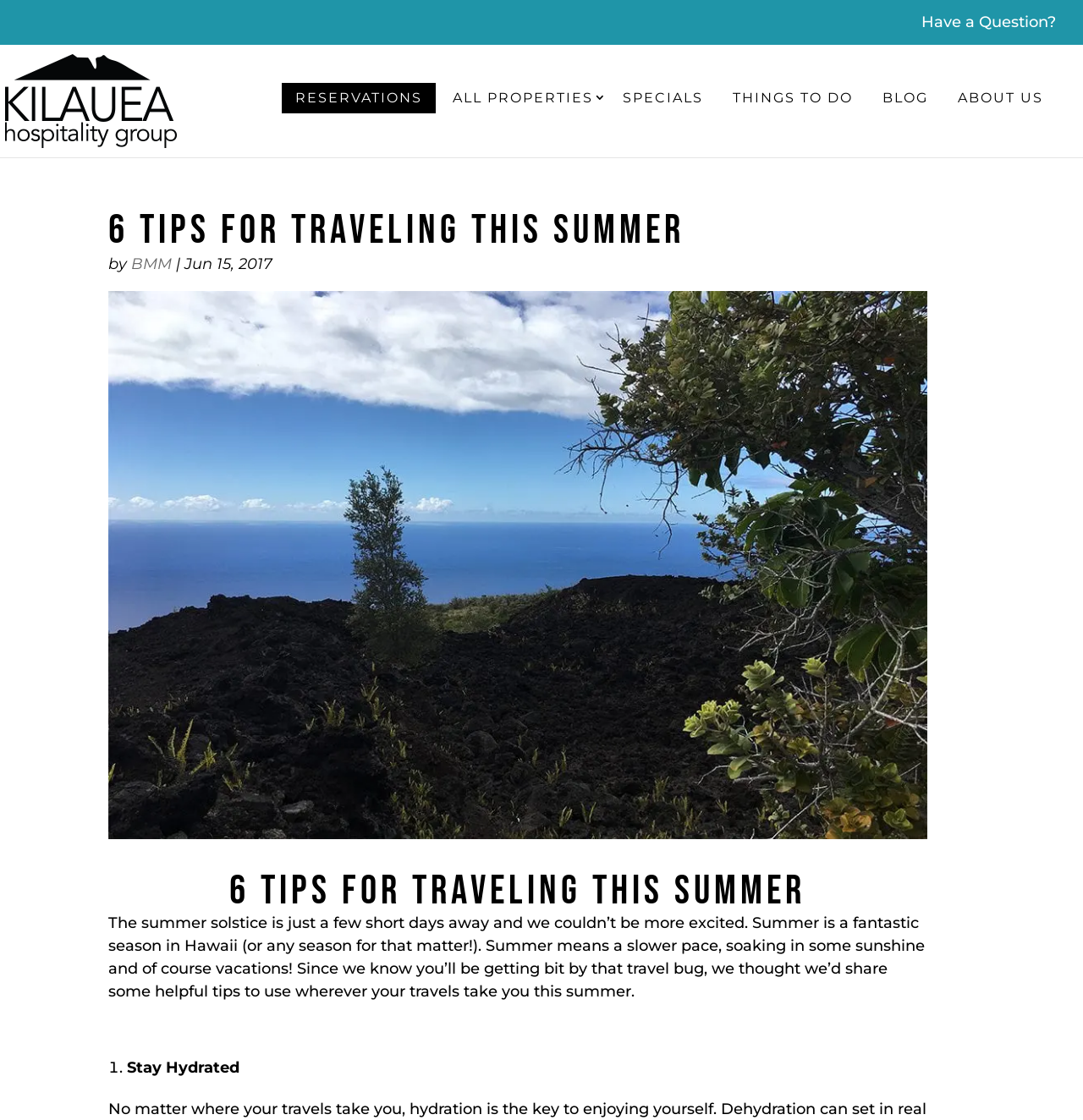Could you identify the text that serves as the heading for this webpage?

6 TIPS FOR TRAVELING THIS SUMMER